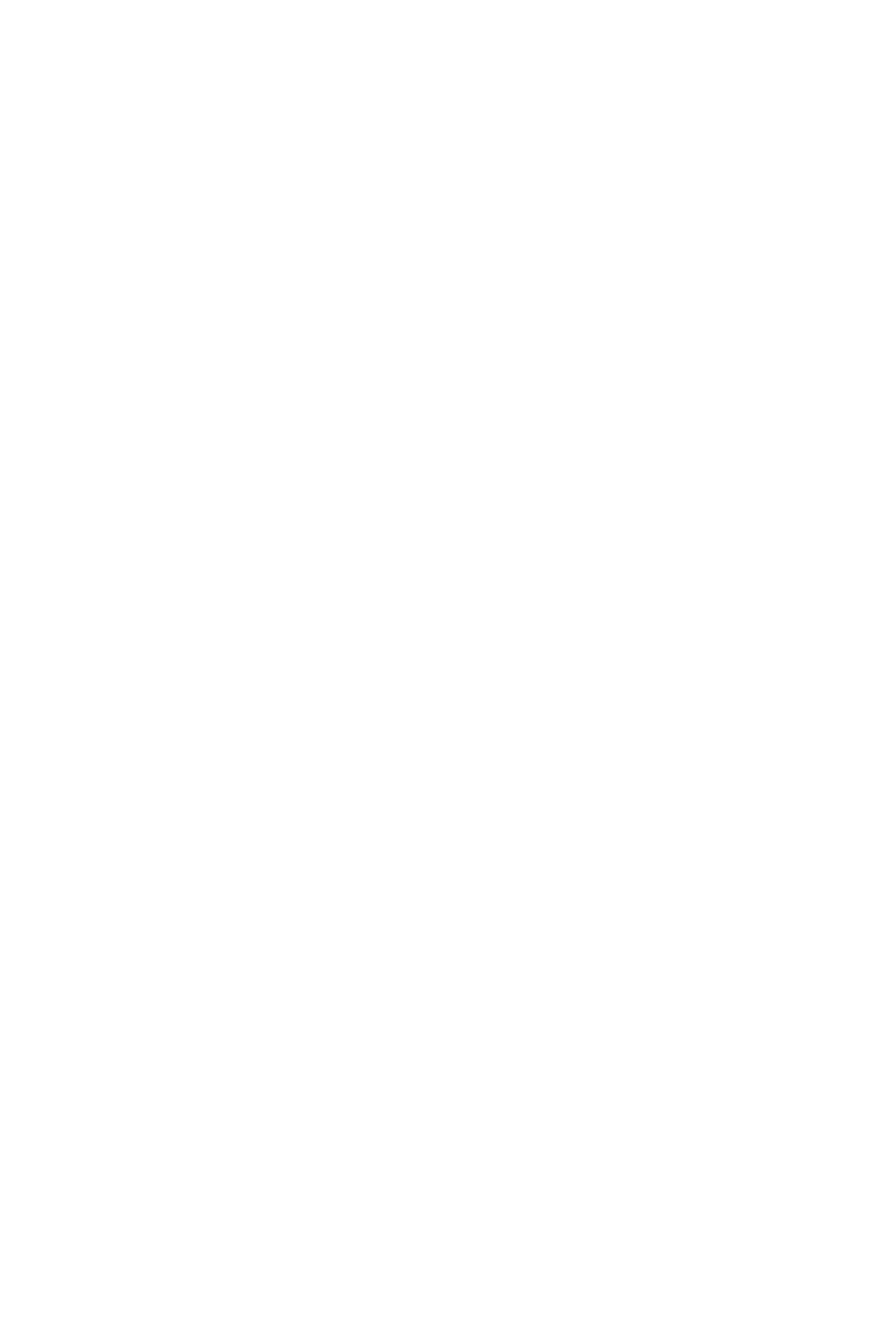Extract the bounding box coordinates for the HTML element that matches this description: "Terms Conditions". The coordinates should be four float numbers between 0 and 1, i.e., [left, top, right, bottom].

[0.366, 0.745, 0.455, 0.755]